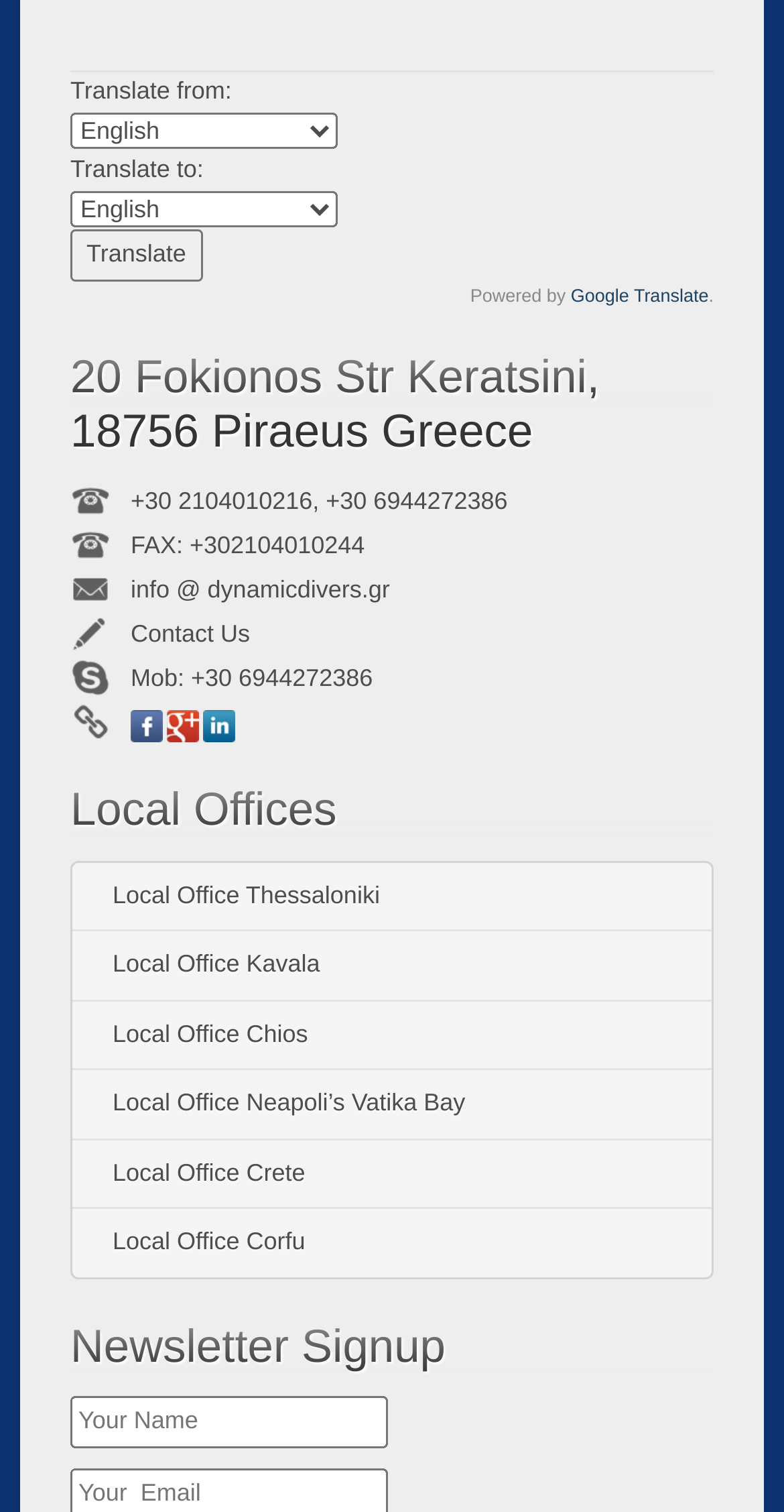Locate the bounding box coordinates of the area that needs to be clicked to fulfill the following instruction: "Select a language to translate from". The coordinates should be in the format of four float numbers between 0 and 1, namely [left, top, right, bottom].

[0.09, 0.074, 0.431, 0.098]